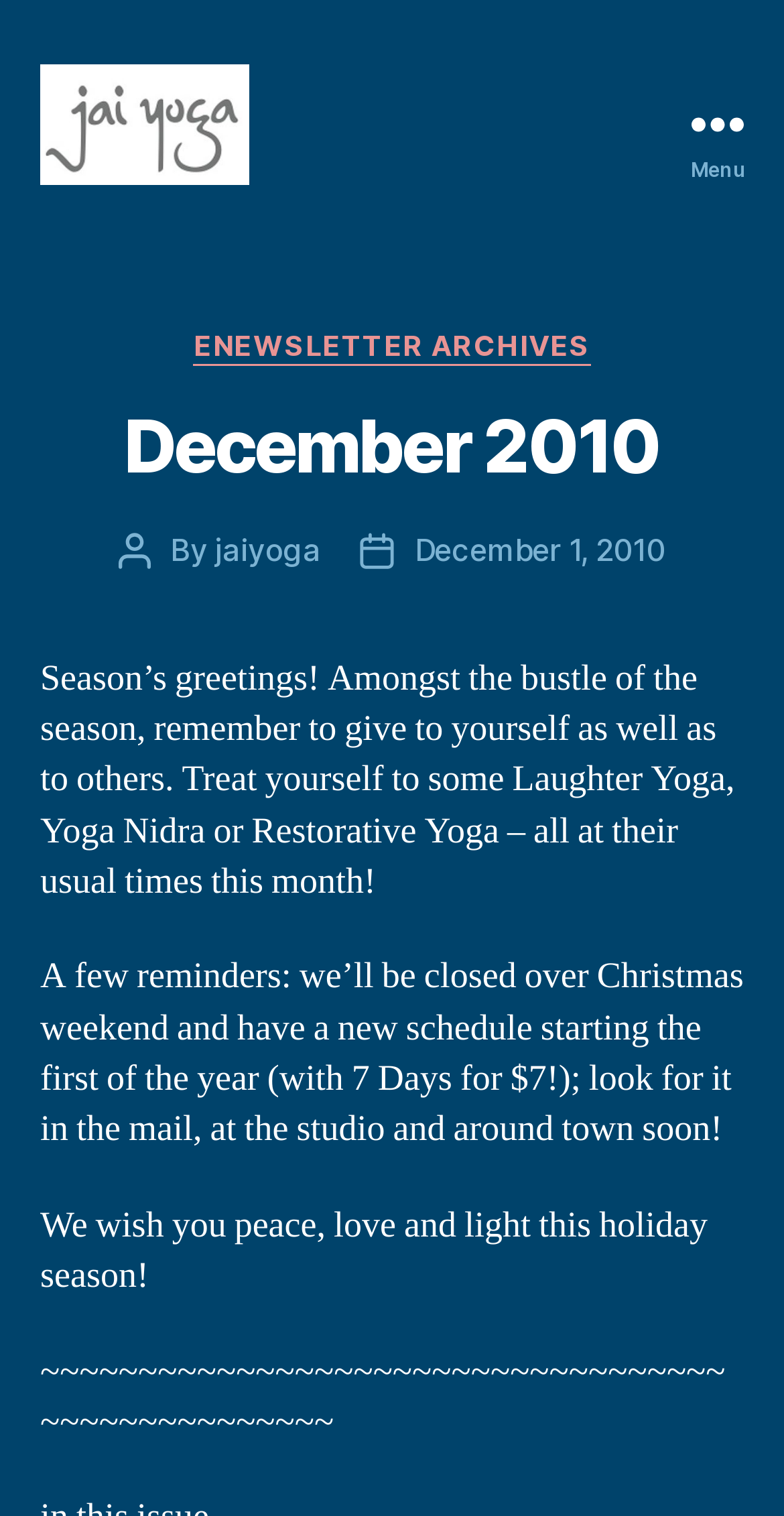Answer the following query with a single word or phrase:
What is the special offer starting from the first of the year?

7 Days for $7